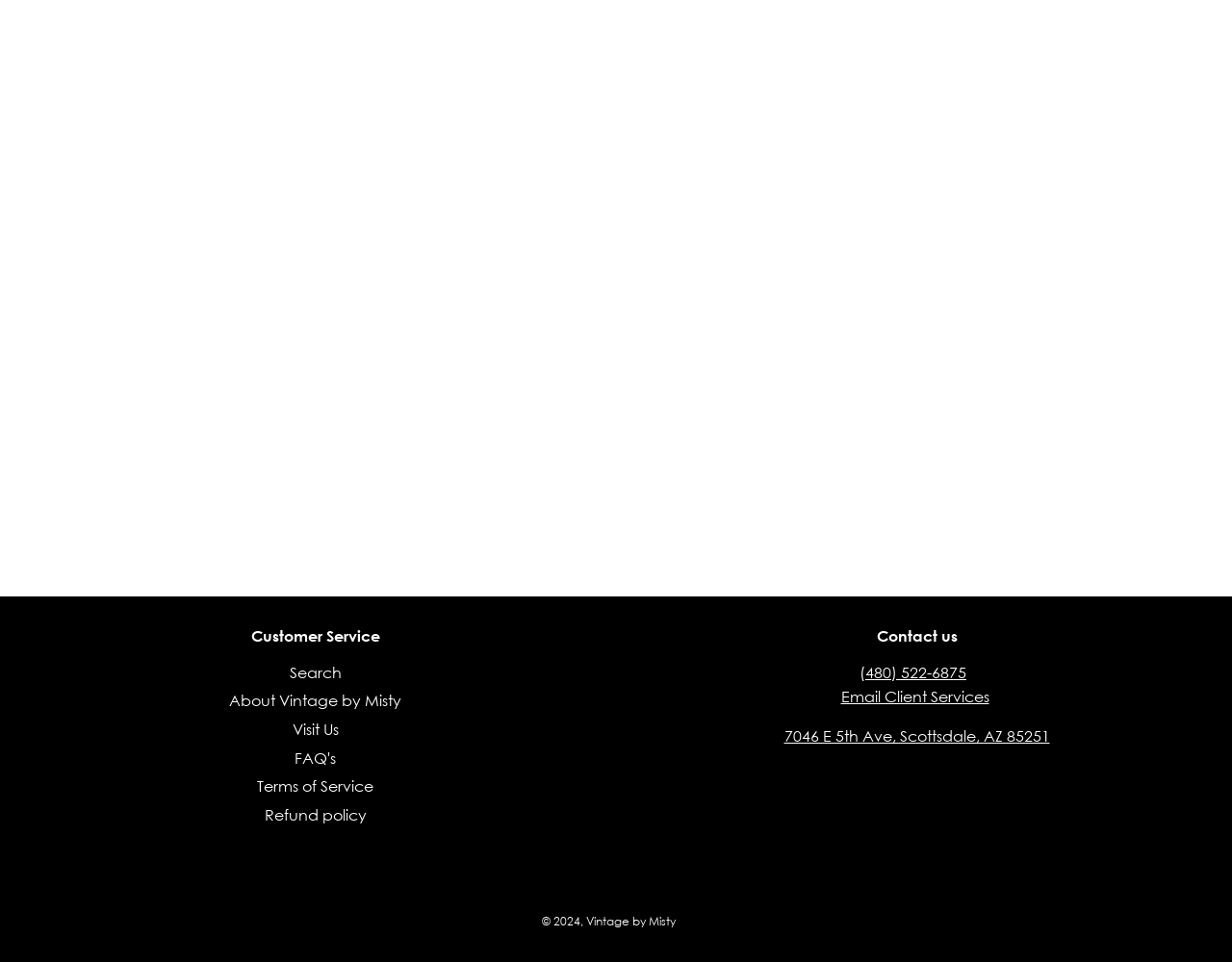Find the bounding box coordinates of the clickable area required to complete the following action: "Search the website".

[0.235, 0.689, 0.277, 0.709]